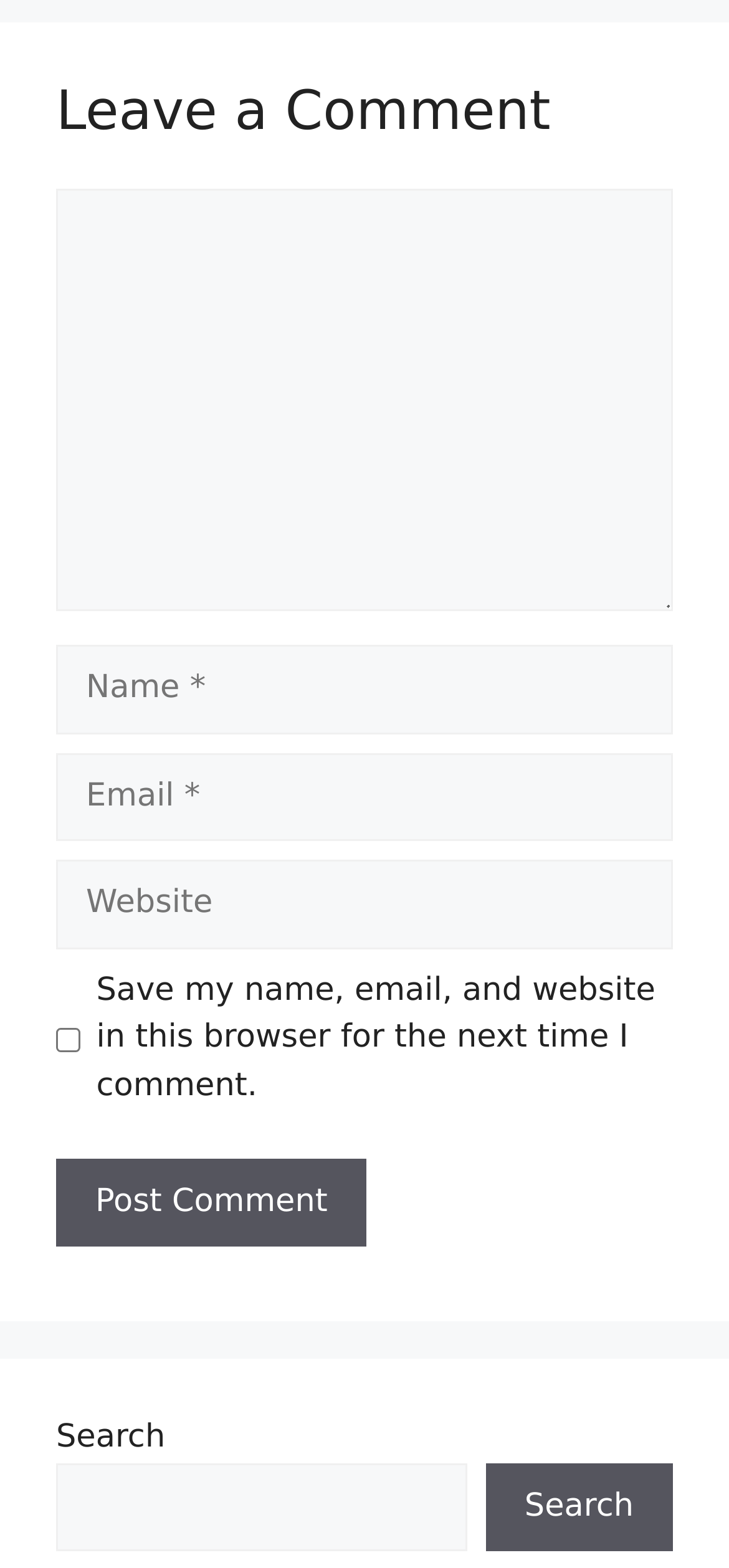Identify the bounding box coordinates of the region I need to click to complete this instruction: "save your information for next time".

[0.077, 0.655, 0.11, 0.671]